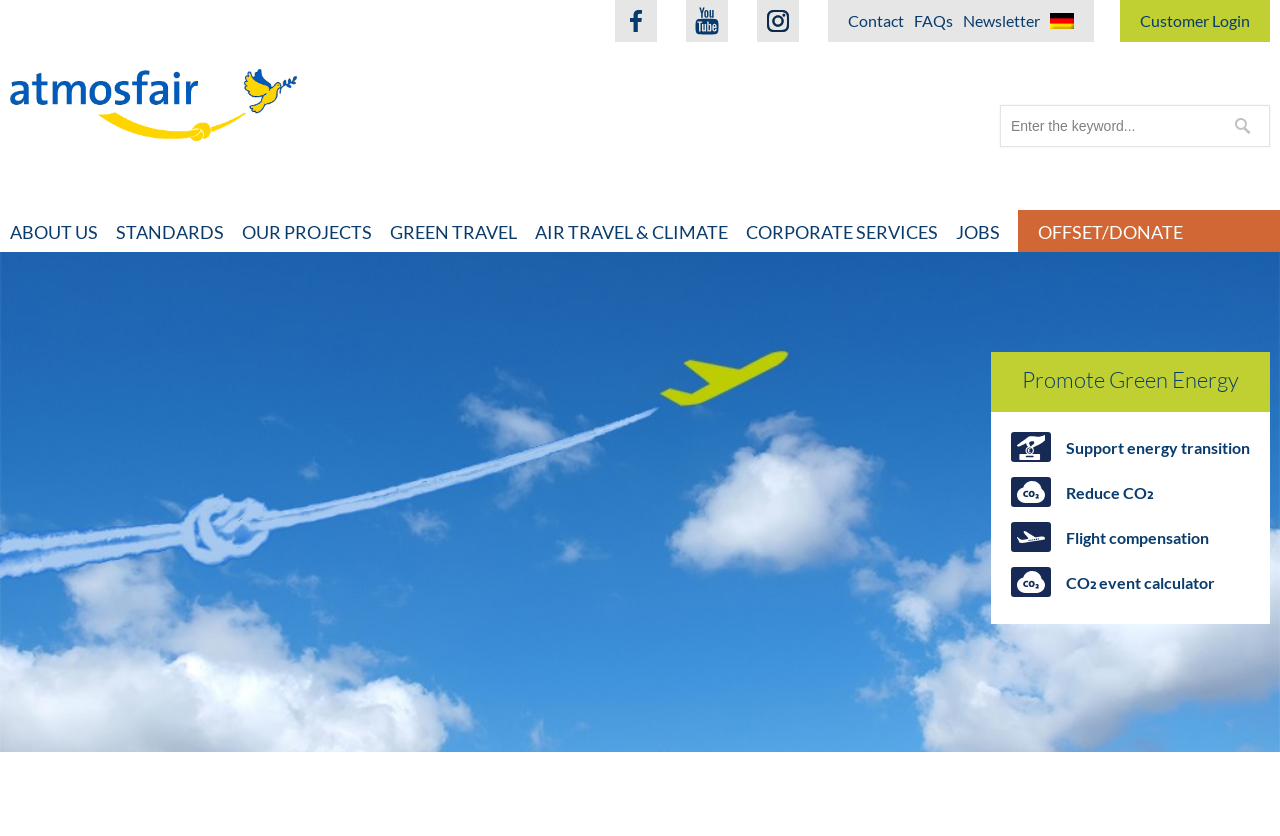What is the purpose of the textbox?
Using the image as a reference, give an elaborate response to the question.

The textbox is used to enter a keyword, as indicated by the static text 'Enter the keyword...' above it, and is likely used for searching or filtering purposes.